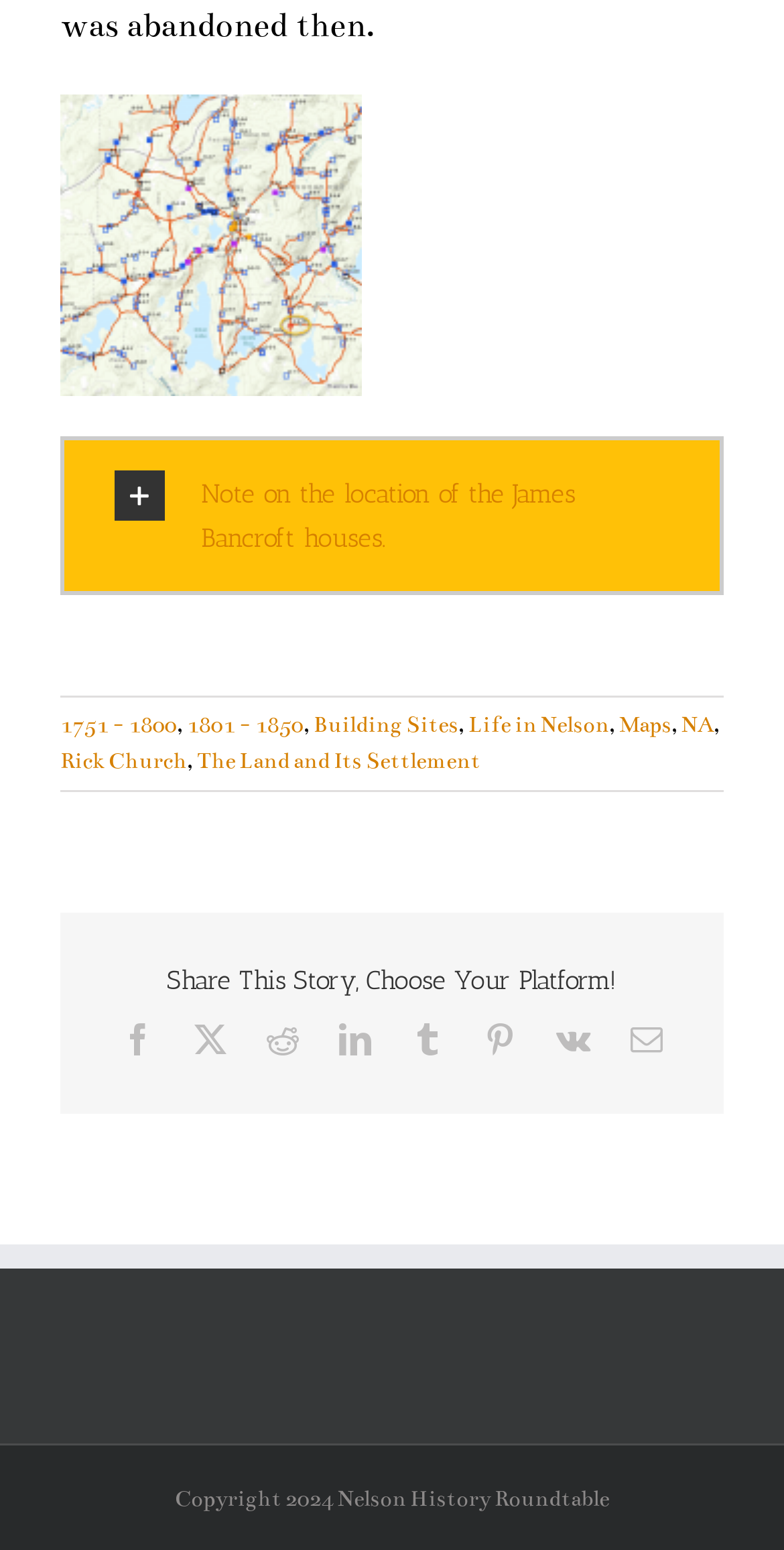Answer the question with a single word or phrase: 
What is the purpose of the section below the main heading?

To provide navigation options